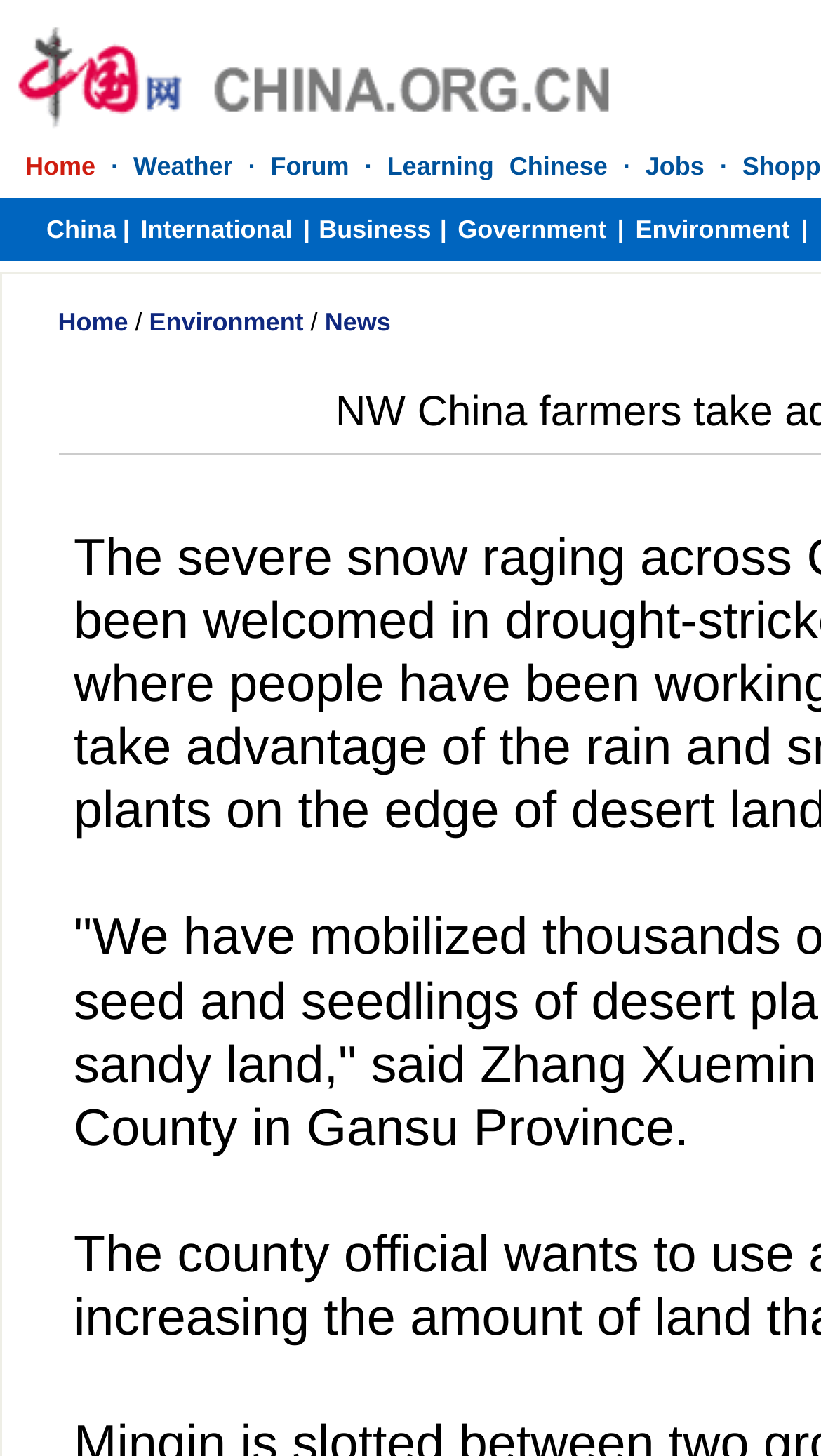Create a detailed summary of all the visual and textual information on the webpage.

The webpage is about NW China farmers taking advantage of snow. At the top, there is a logo image on the left, accompanied by a link to the homepage. To the right of the logo, there are several links to different sections, including "Home", "Weather", "Forum", "Learning Chinese", and "Jobs". 

Below the top section, there is a navigation menu with several categories, including "China", "International", "Business", "Government", and "Environment", each separated by a vertical line. These categories are clickable links.

Further down, there is another section with links to "Home", "Environment", and "News".